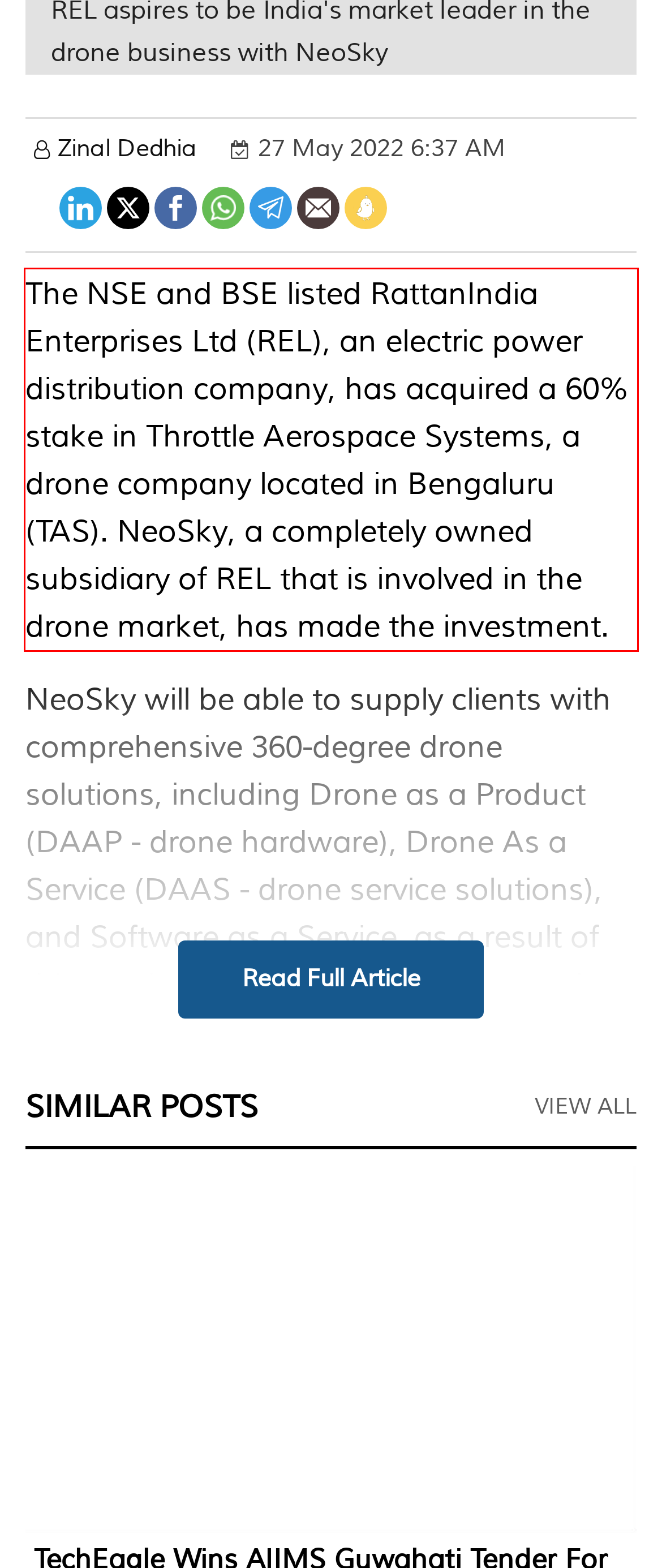Please identify the text within the red rectangular bounding box in the provided webpage screenshot.

The NSE and BSE listed RattanIndia Enterprises Ltd (REL), an electric power distribution company, has acquired a 60% stake in Throttle Aerospace Systems, a drone company located in Bengaluru (TAS). NeoSky, a completely owned subsidiary of REL that is involved in the drone market, has made the investment.